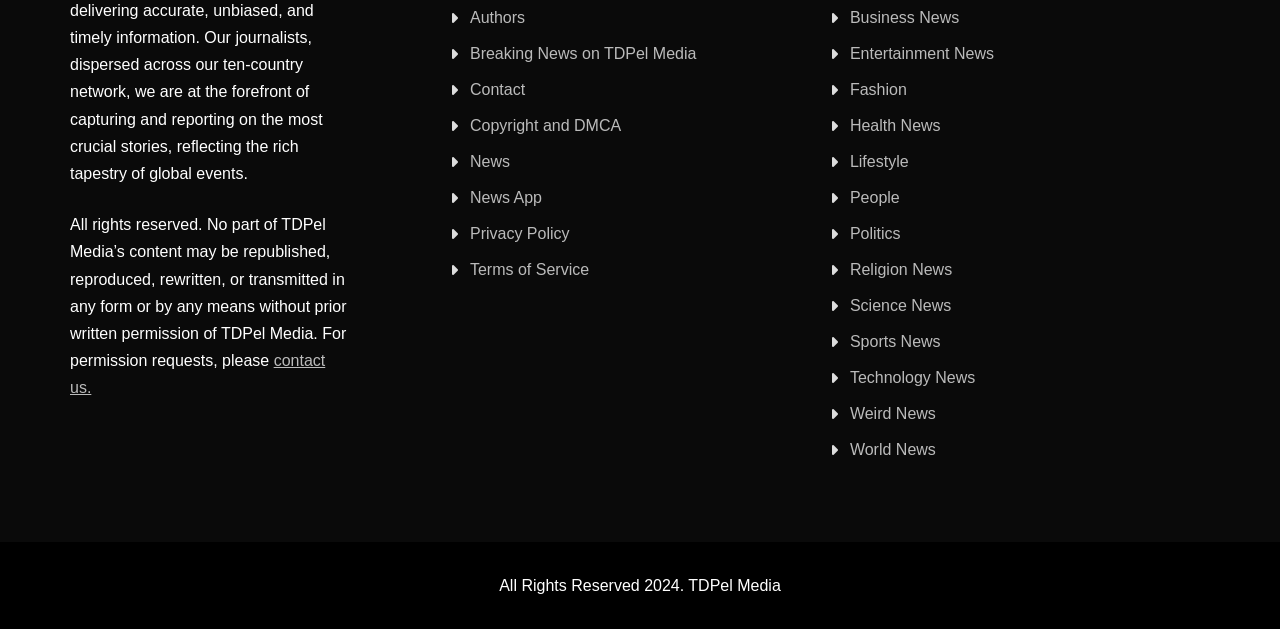Respond to the following question with a brief word or phrase:
How many links are there in the footer section?

13